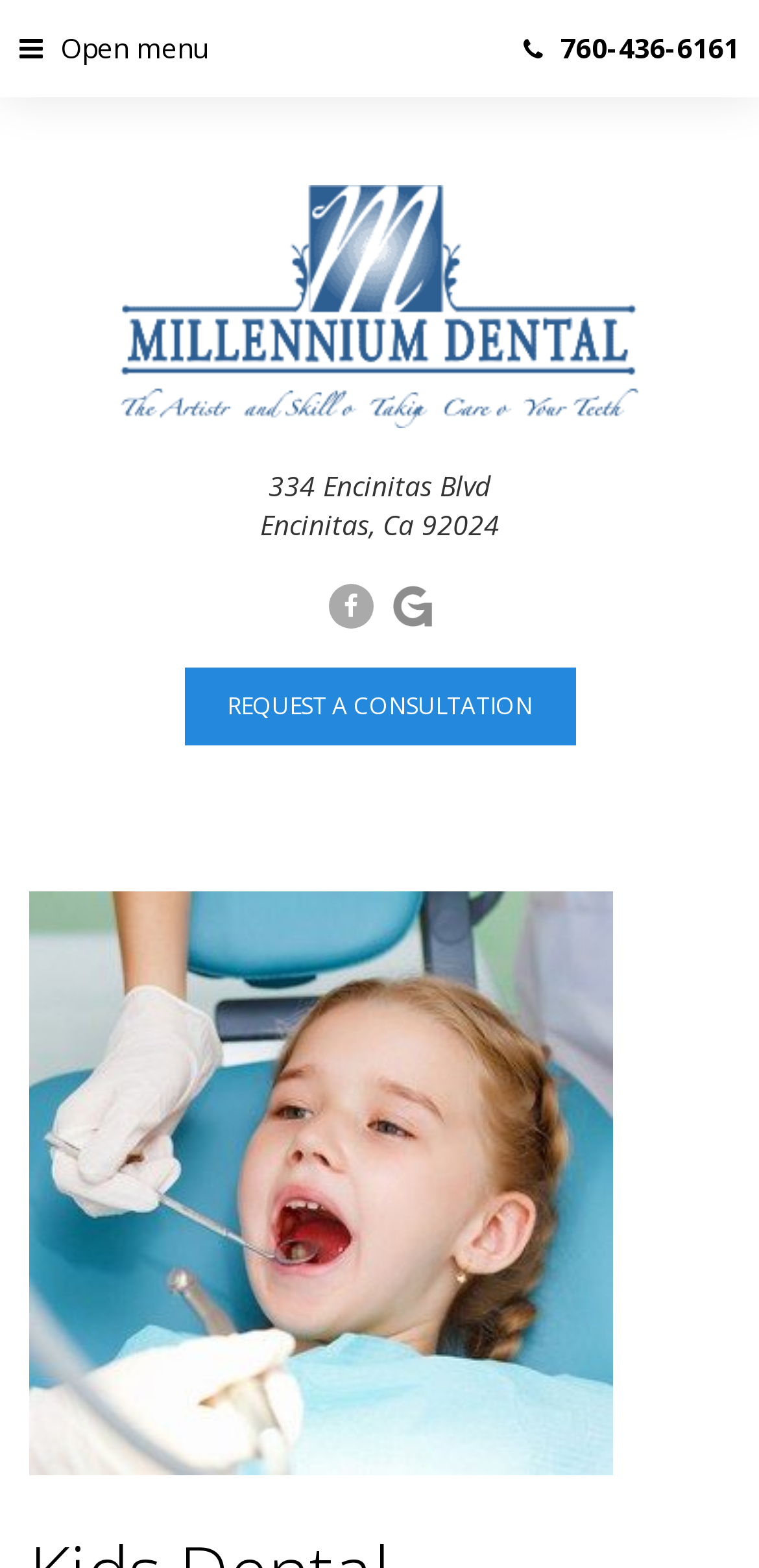Give the bounding box coordinates for the element described by: "title="Facebook"".

[0.432, 0.372, 0.491, 0.401]